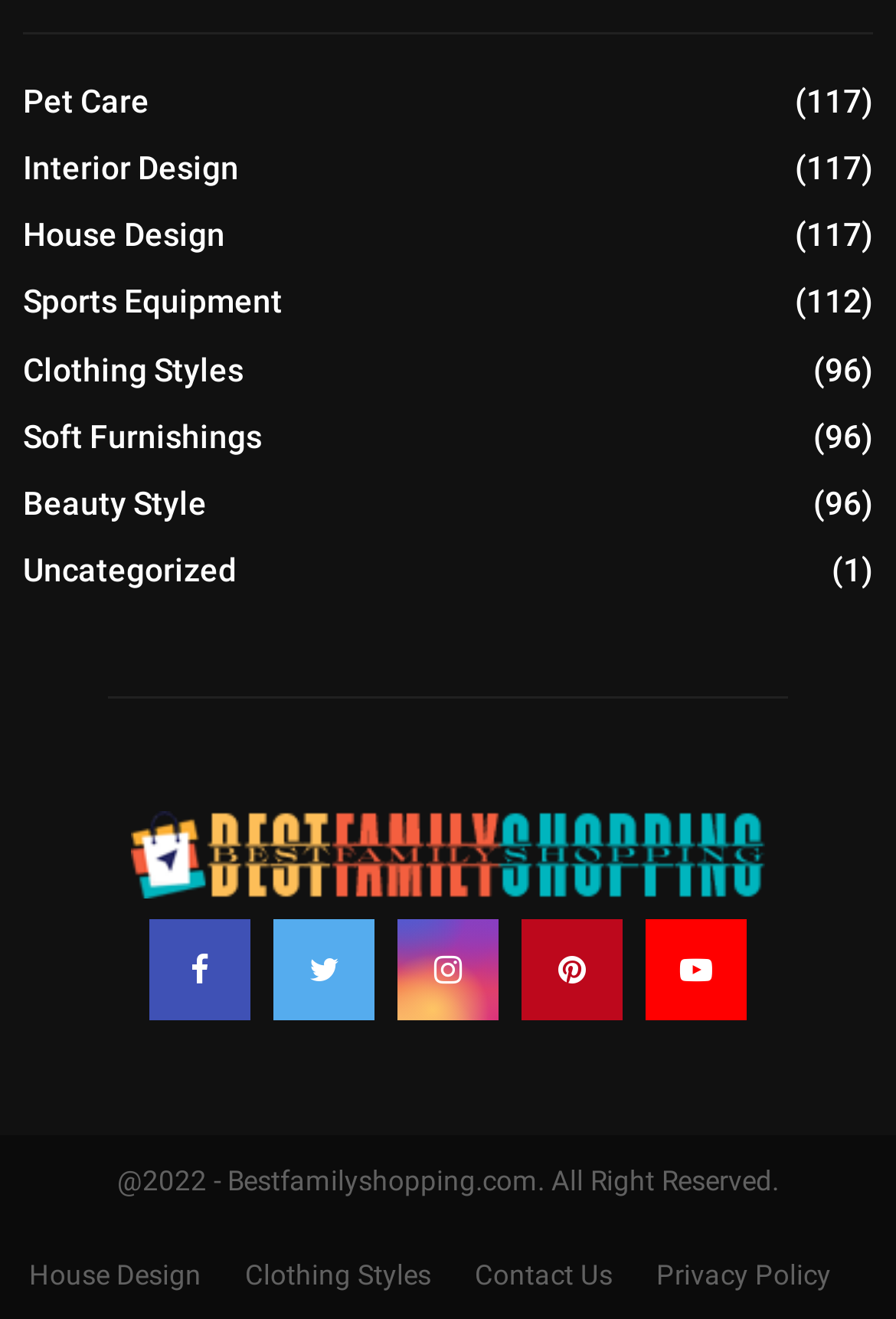What are the social media icons?
Look at the screenshot and provide an in-depth answer.

The social media icons are the five links with Unicode characters '', '', '', '', and ''. These icons are located at the bottom of the webpage, bounded by the coordinates [0.167, 0.697, 0.833, 0.774].